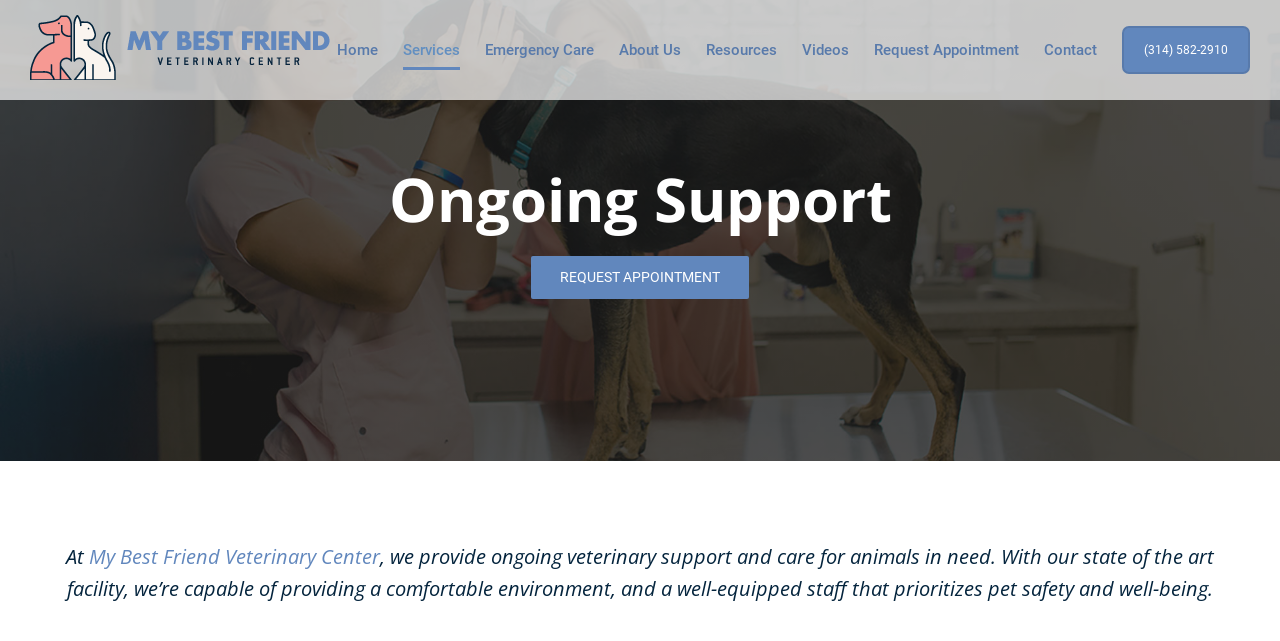Please find the bounding box coordinates of the element that must be clicked to perform the given instruction: "Go to Home page". The coordinates should be four float numbers from 0 to 1, i.e., [left, top, right, bottom].

[0.263, 0.0, 0.295, 0.156]